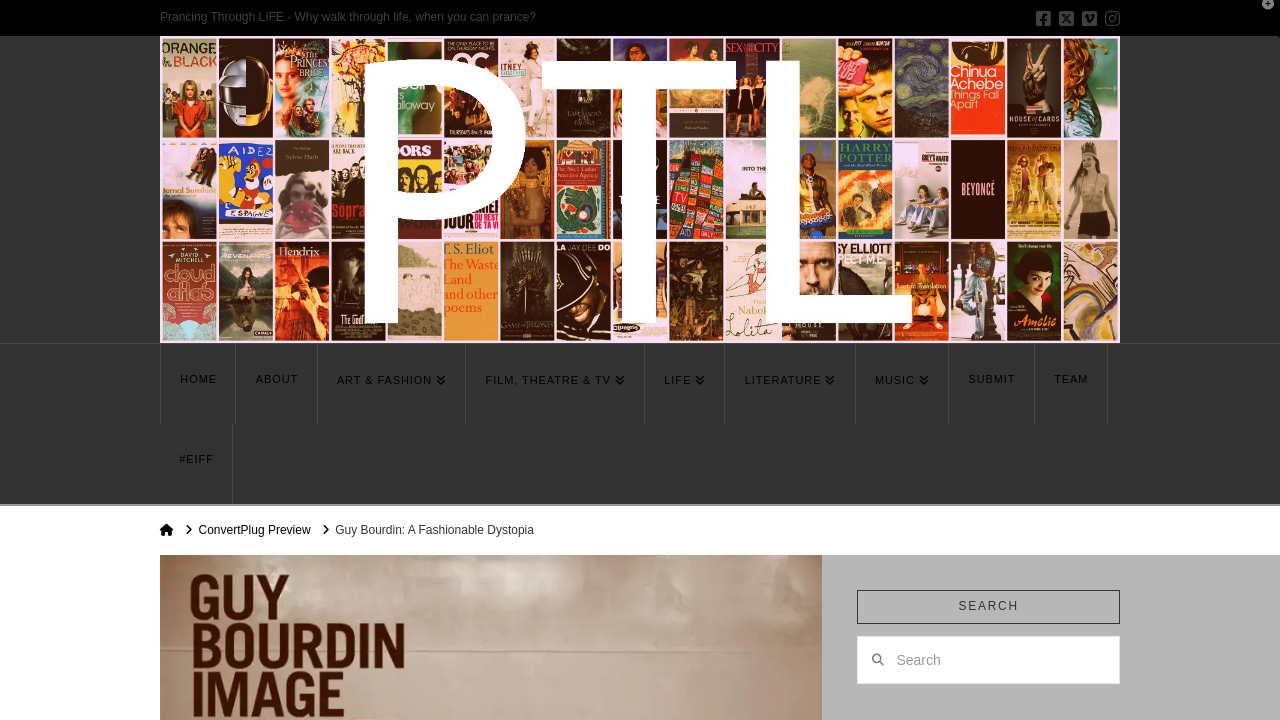Locate the bounding box coordinates of the clickable region necessary to complete the following instruction: "Click the link to About". Provide the coordinates in the format of four float numbers between 0 and 1, i.e., [left, top, right, bottom].

None